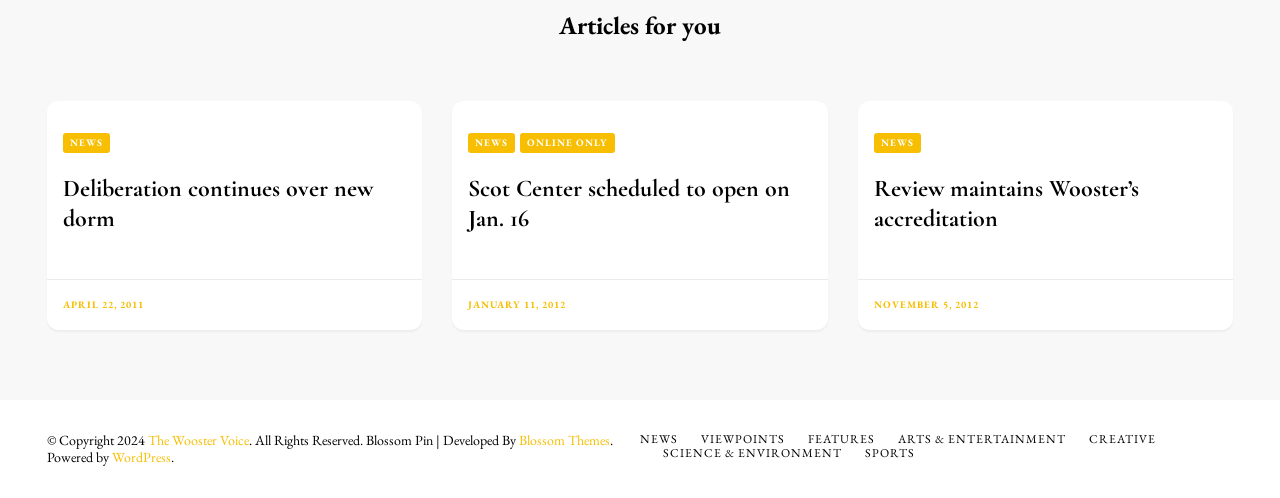Please identify the bounding box coordinates of the area that needs to be clicked to fulfill the following instruction: "View article published on APRIL 22, 2011."

[0.049, 0.599, 0.112, 0.625]